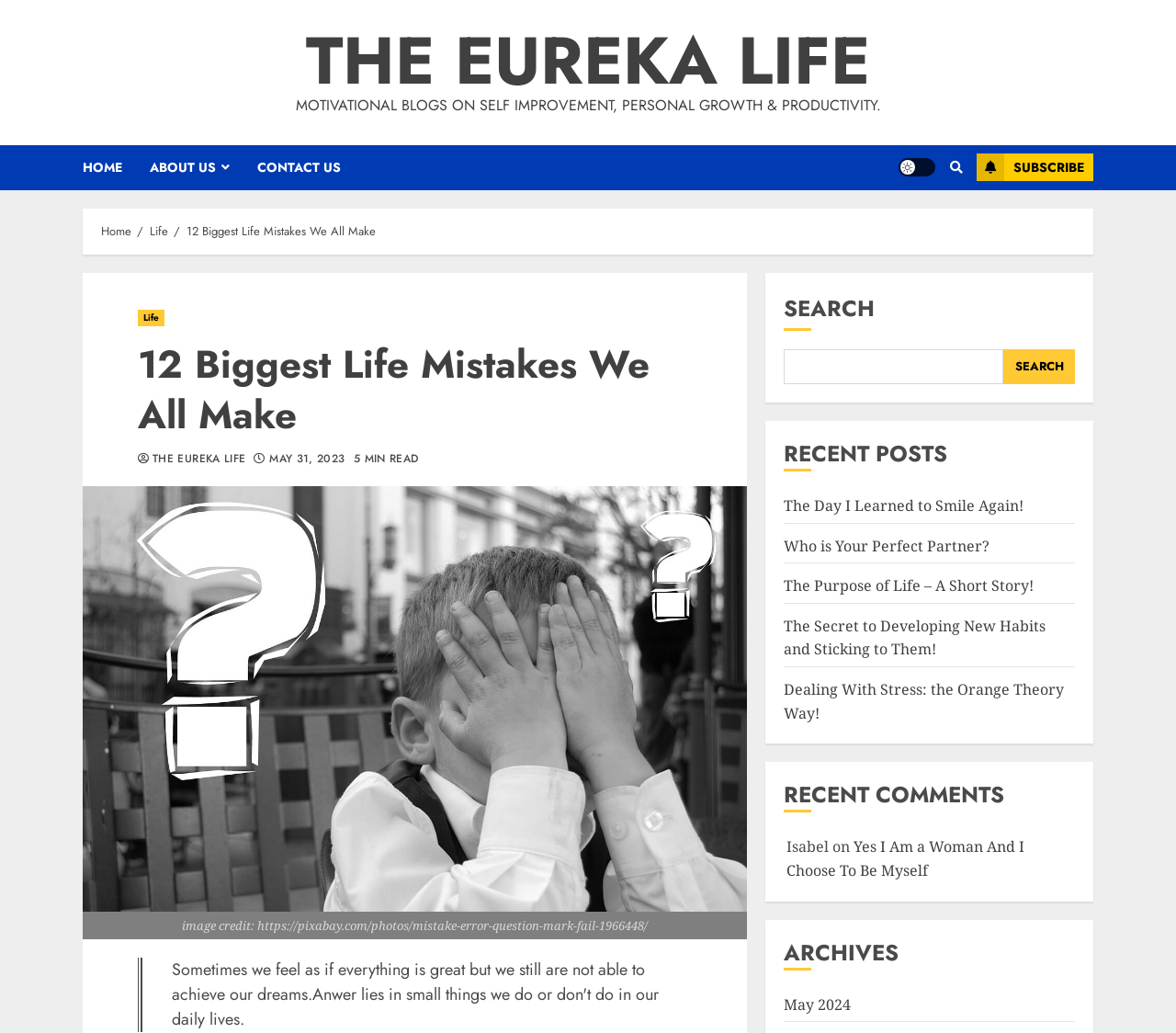Pinpoint the bounding box coordinates of the clickable area necessary to execute the following instruction: "view archives for May 2024". The coordinates should be given as four float numbers between 0 and 1, namely [left, top, right, bottom].

[0.667, 0.962, 0.724, 0.983]